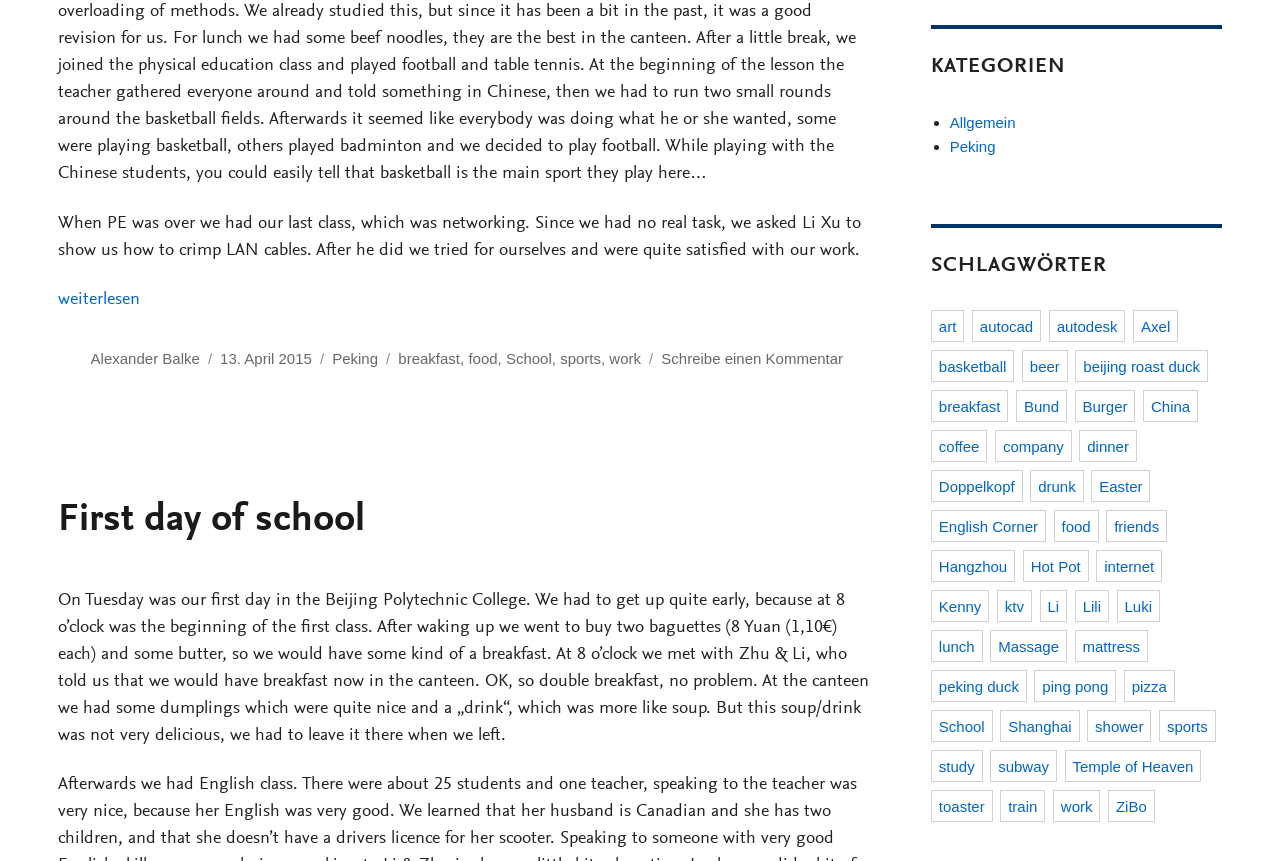What is the author of the blog post?
Please give a well-detailed answer to the question.

The author of the blog post can be found in the footer section of the webpage, where it is written 'Autor' followed by a link 'Alexander Balke'.